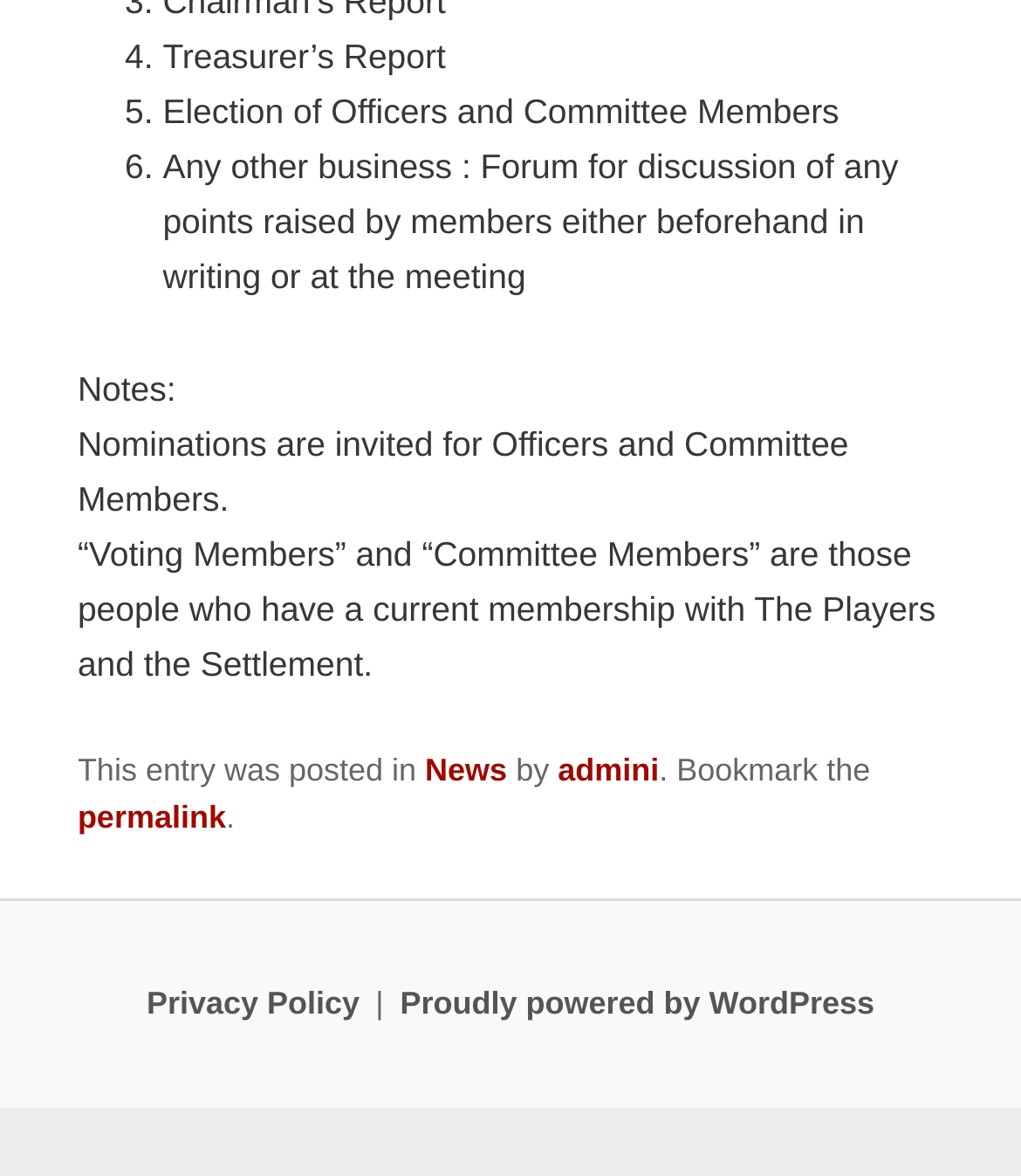Who can vote in the election?
Please respond to the question thoroughly and include all relevant details.

I found a StaticText element with the text '“Voting Members” and “Committee Members” are those people who have a current membership with The Players and the Settlement.' This indicates that only Voting Members and Committee Members are eligible to vote in the election.